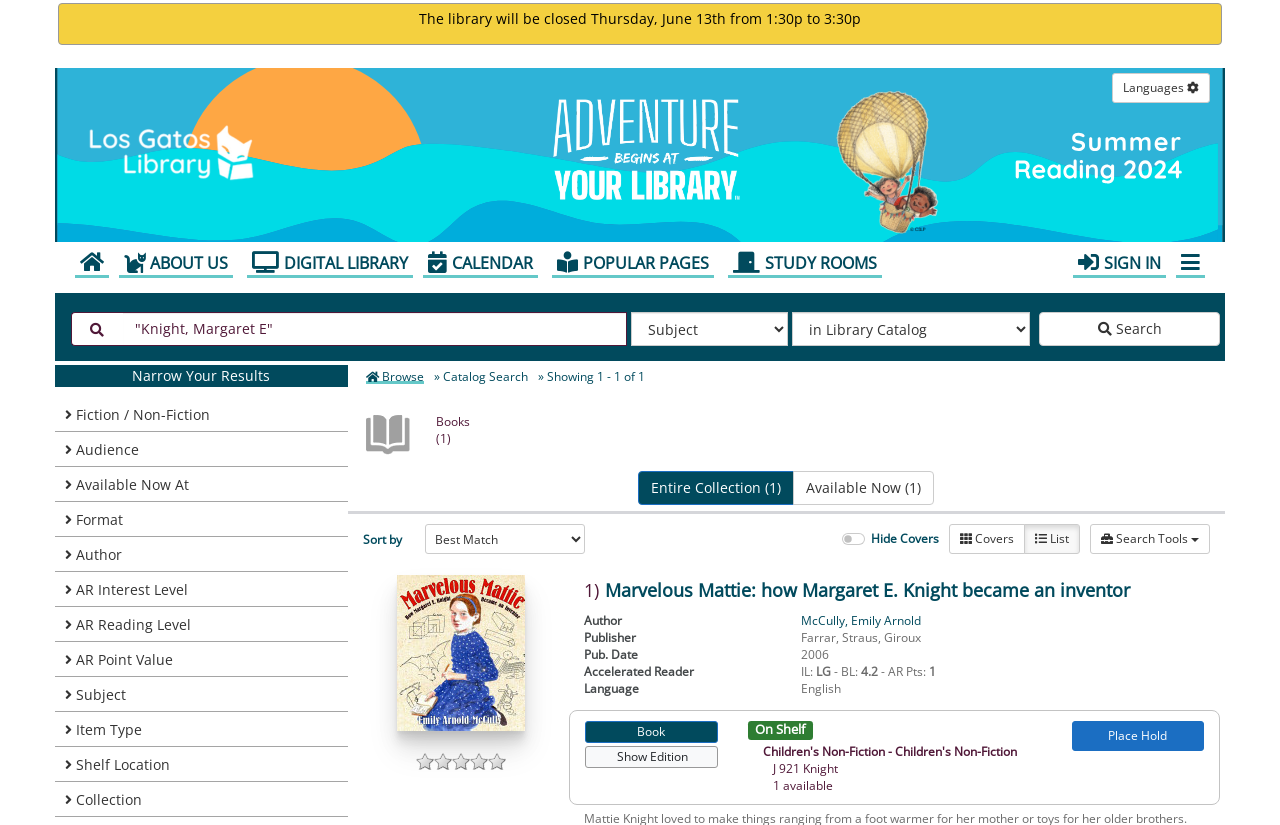Point out the bounding box coordinates of the section to click in order to follow this instruction: "View the details of the book 'Marvelous Mattie'".

[0.473, 0.701, 0.883, 0.73]